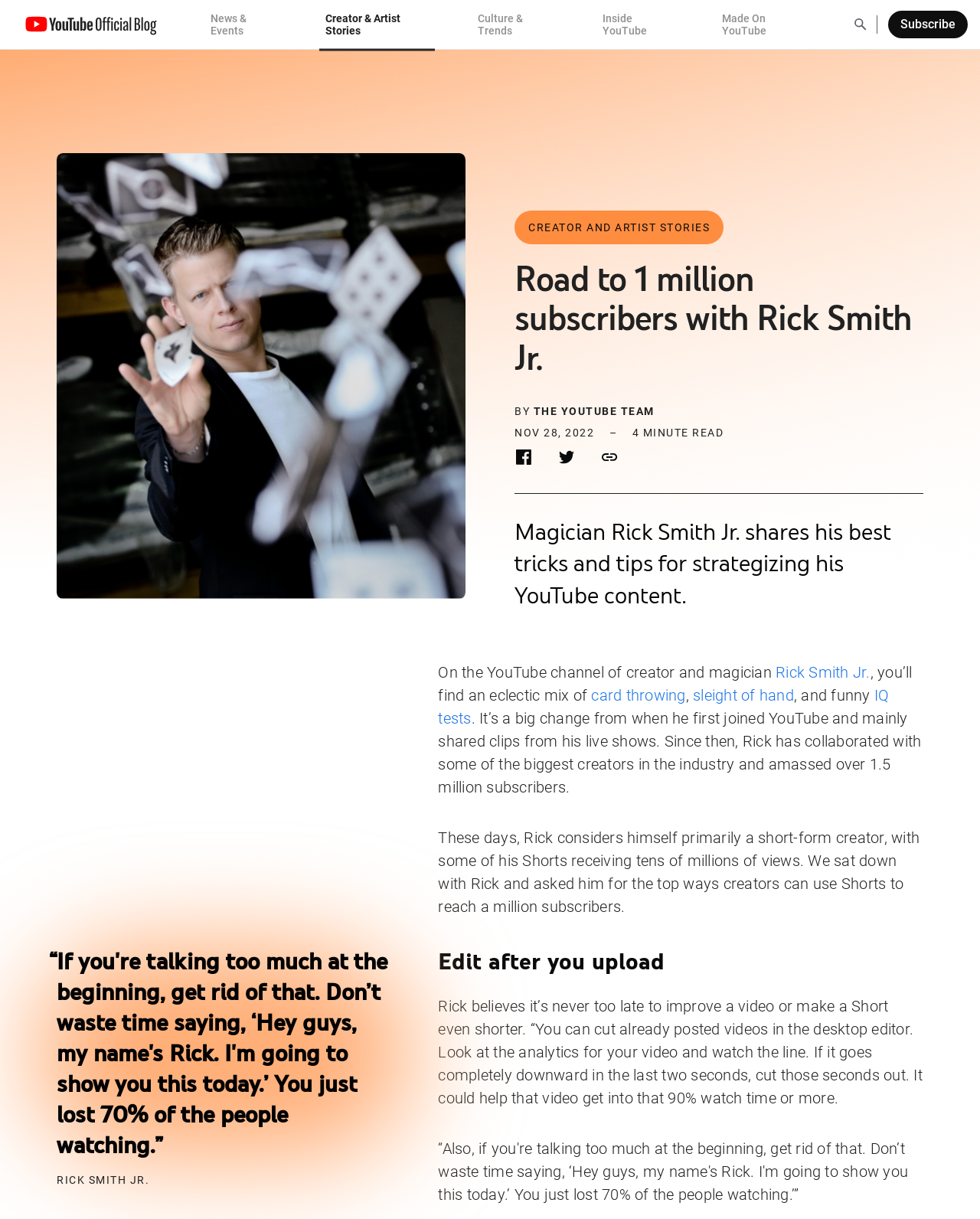Please give the bounding box coordinates of the area that should be clicked to fulfill the following instruction: "Share on Facebook". The coordinates should be in the format of four float numbers from 0 to 1, i.e., [left, top, right, bottom].

[0.525, 0.368, 0.544, 0.383]